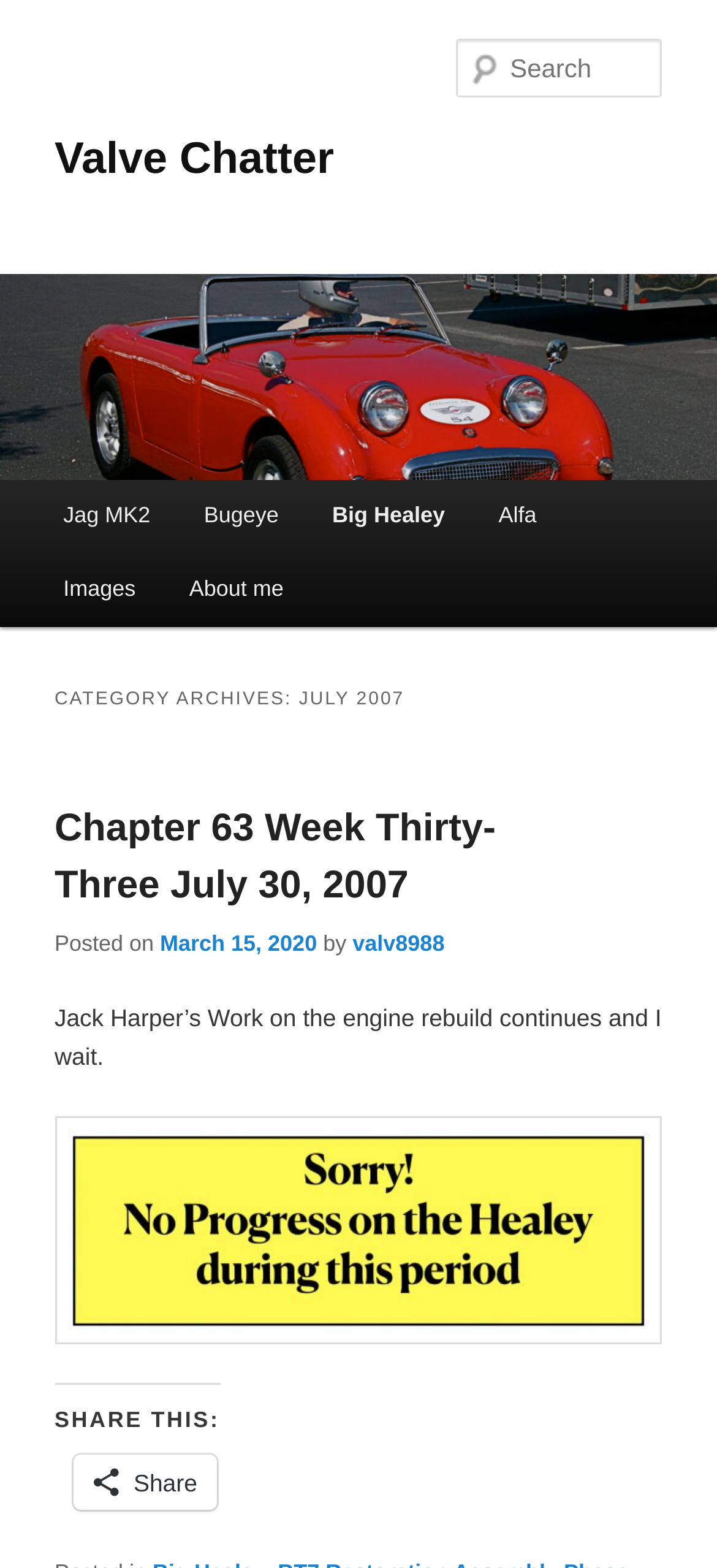What is the category of the archives?
Please provide a comprehensive and detailed answer to the question.

The category of the archives can be determined by looking at the heading element with the text 'CATEGORY ARCHIVES: JULY 2007', which indicates that the archives are categorized by month and year, and in this case, it is July 2007.